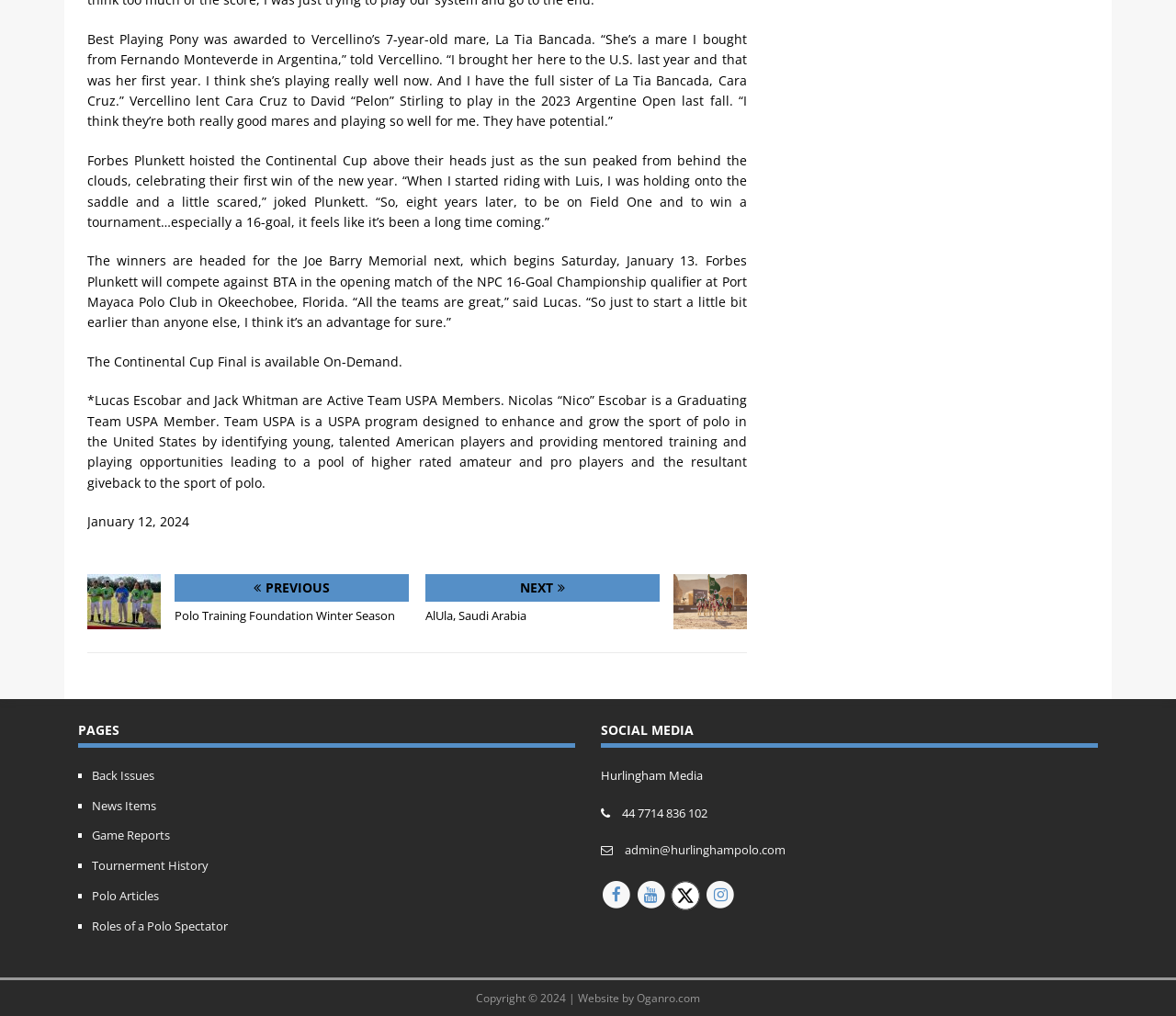Show the bounding box coordinates for the HTML element described as: "NextAlUla, Saudi Arabia".

[0.362, 0.565, 0.635, 0.615]